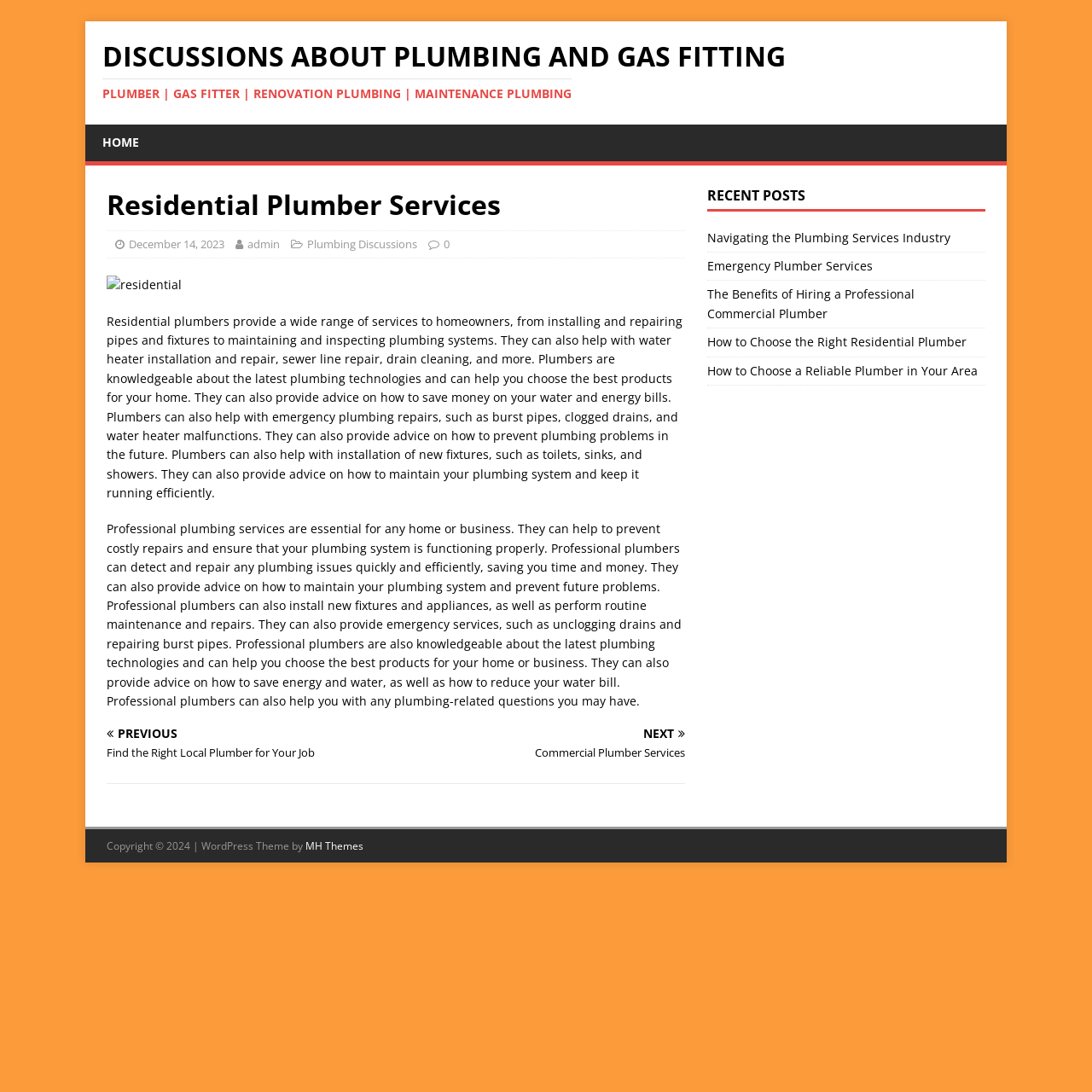Respond to the question below with a concise word or phrase:
What is the date of the article 'Residential Plumber Services'?

December 14, 2023